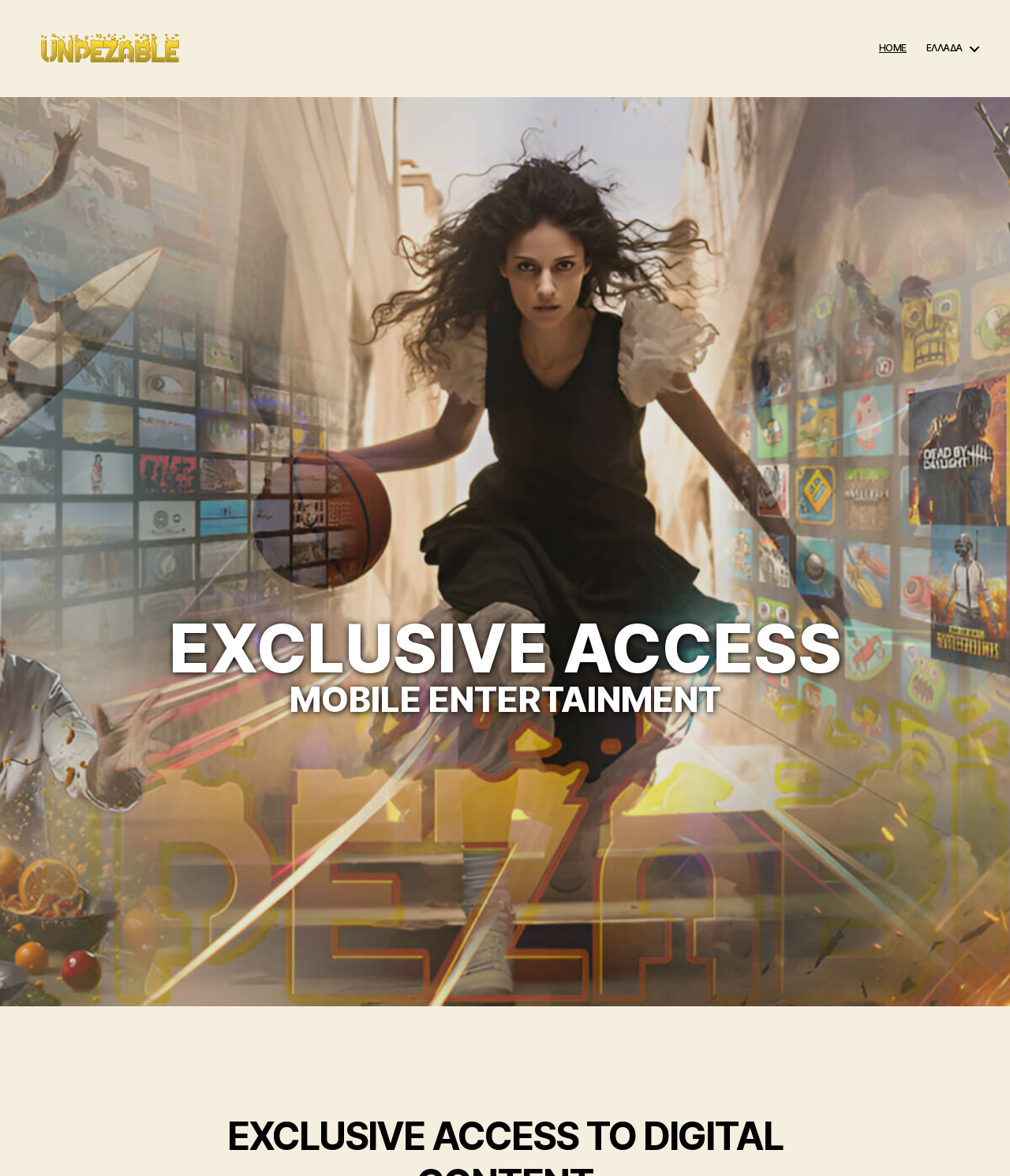Detail the features and information presented on the webpage.

The webpage is titled "Unpezable" and features a prominent link with the same name at the top left corner, accompanied by an image of the same name. 

Below the title, there is a horizontal navigation bar that spans across the top of the page, containing two links: "HOME" on the left and "ΕΛΛΑΔΑ" on the right. 

Further down the page, there are two blocks of static text. The first one, "EXCLUSIVE ACCESS", is positioned near the top center of the page. The second one, "MOBILE ENTERTAINMENT", is located below the first text, slightly to the right of center.